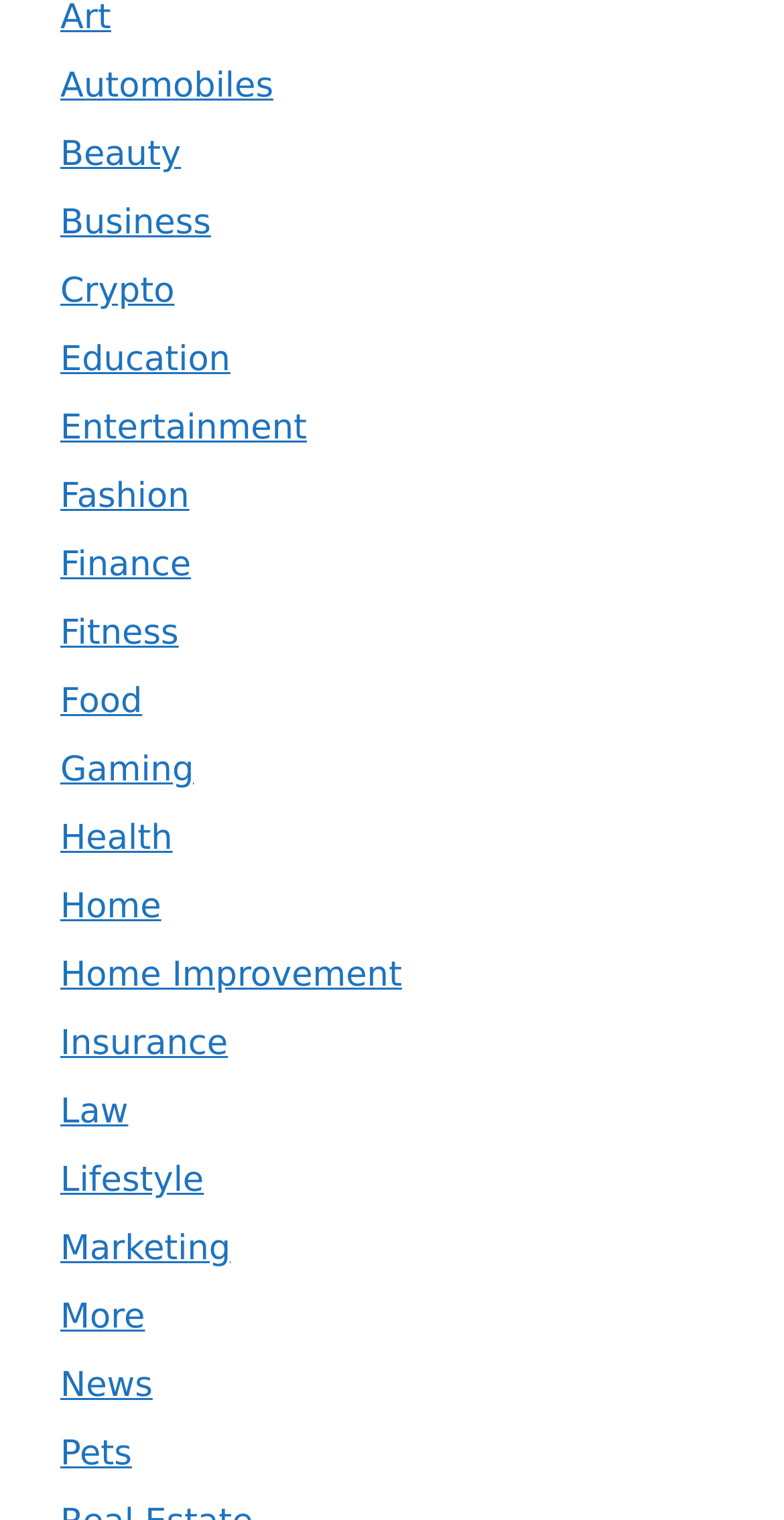Find the coordinates for the bounding box of the element with this description: "Marketing".

[0.077, 0.809, 0.294, 0.835]